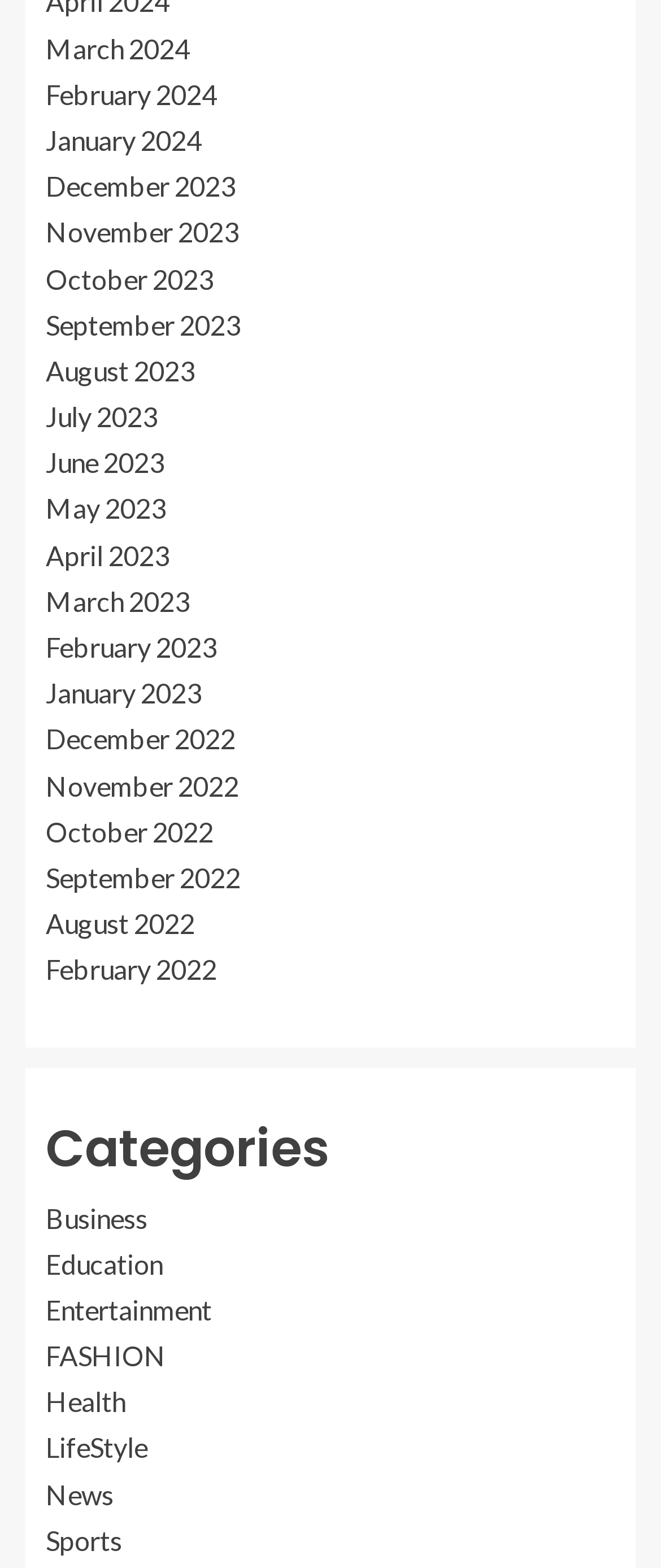Provide the bounding box coordinates of the HTML element described by the text: "Sports".

[0.069, 0.972, 0.185, 0.992]